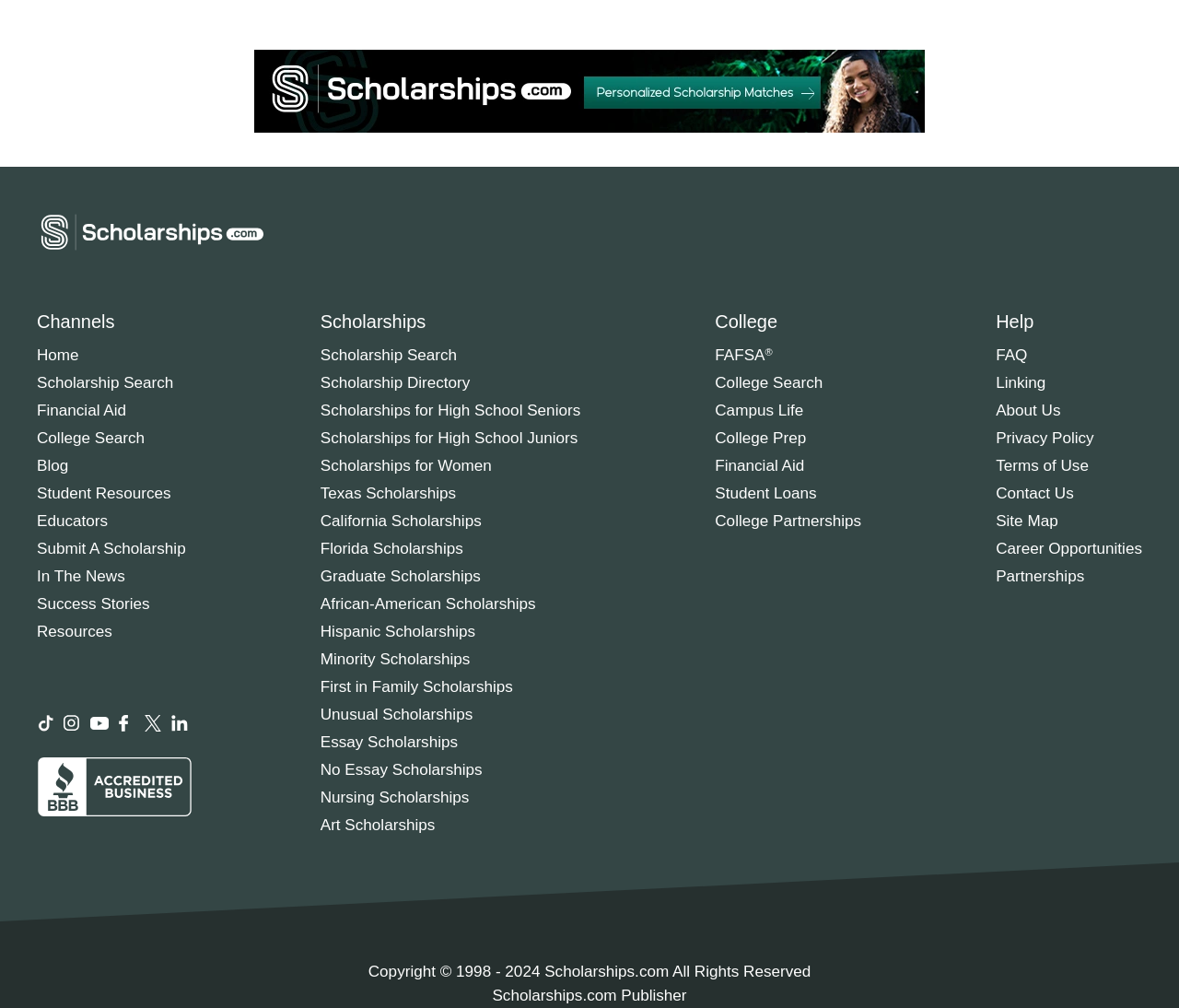Answer the following in one word or a short phrase: 
What is the copyright information for this website?

1998-2024 Scholarships.com